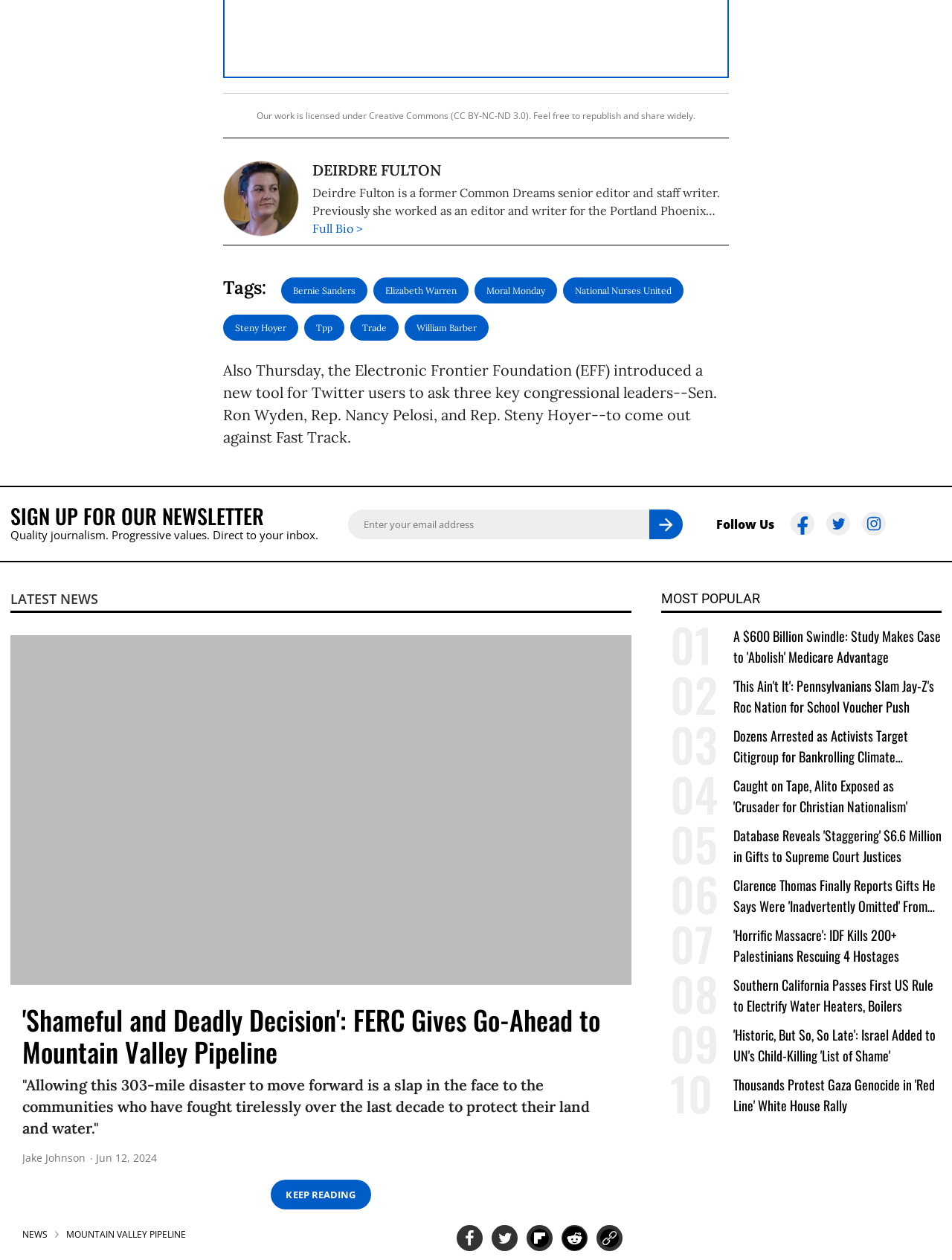Bounding box coordinates are to be given in the format (top-left x, top-left y, bottom-right x, bottom-right y). All values must be floating point numbers between 0 and 1. Provide the bounding box coordinate for the UI element described as: aria-label="Share on Flipboard"

[0.553, 0.971, 0.58, 0.992]